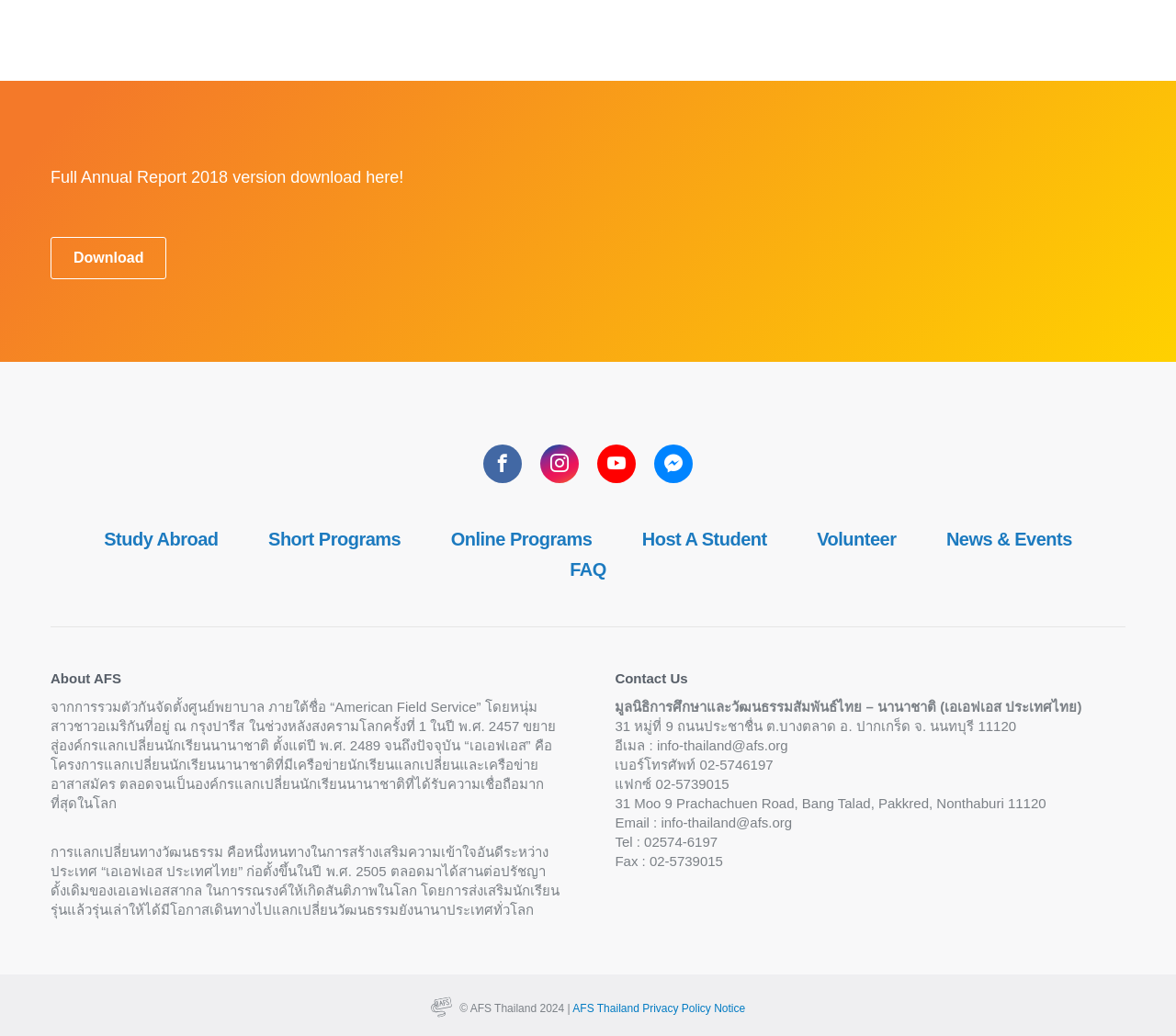Find the bounding box coordinates for the HTML element described as: "AFS Thailand Privacy Policy Notice". The coordinates should consist of four float values between 0 and 1, i.e., [left, top, right, bottom].

[0.487, 0.967, 0.634, 0.98]